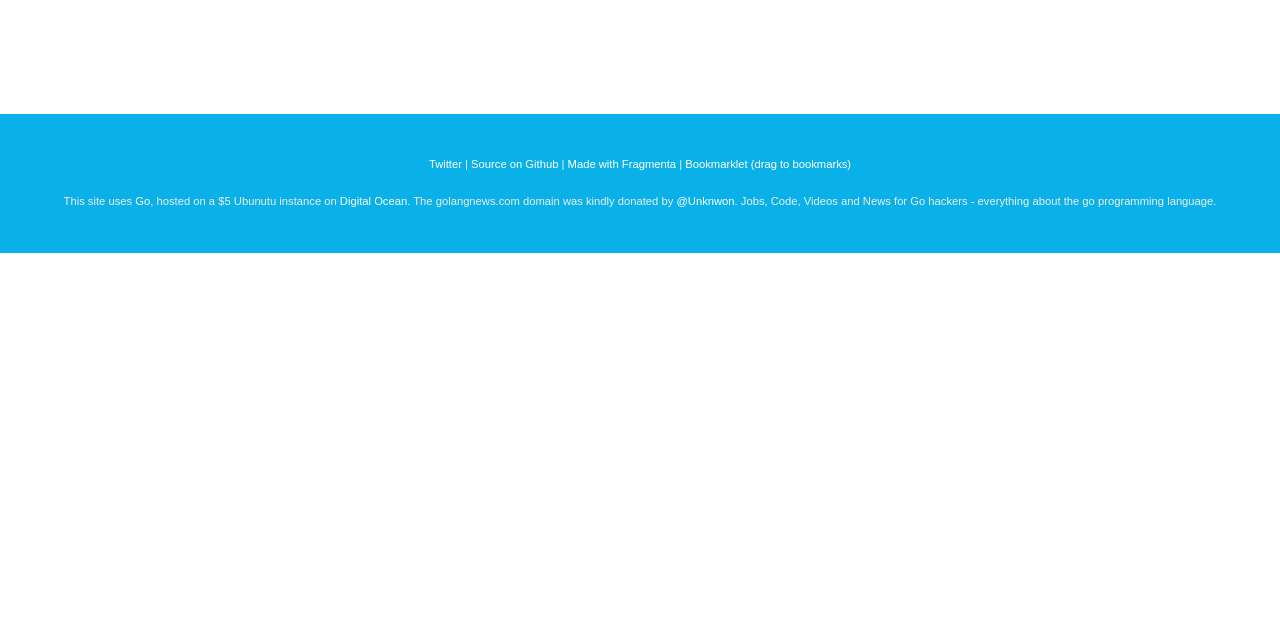Using the description "Source on Github", predict the bounding box of the relevant HTML element.

[0.368, 0.246, 0.436, 0.265]